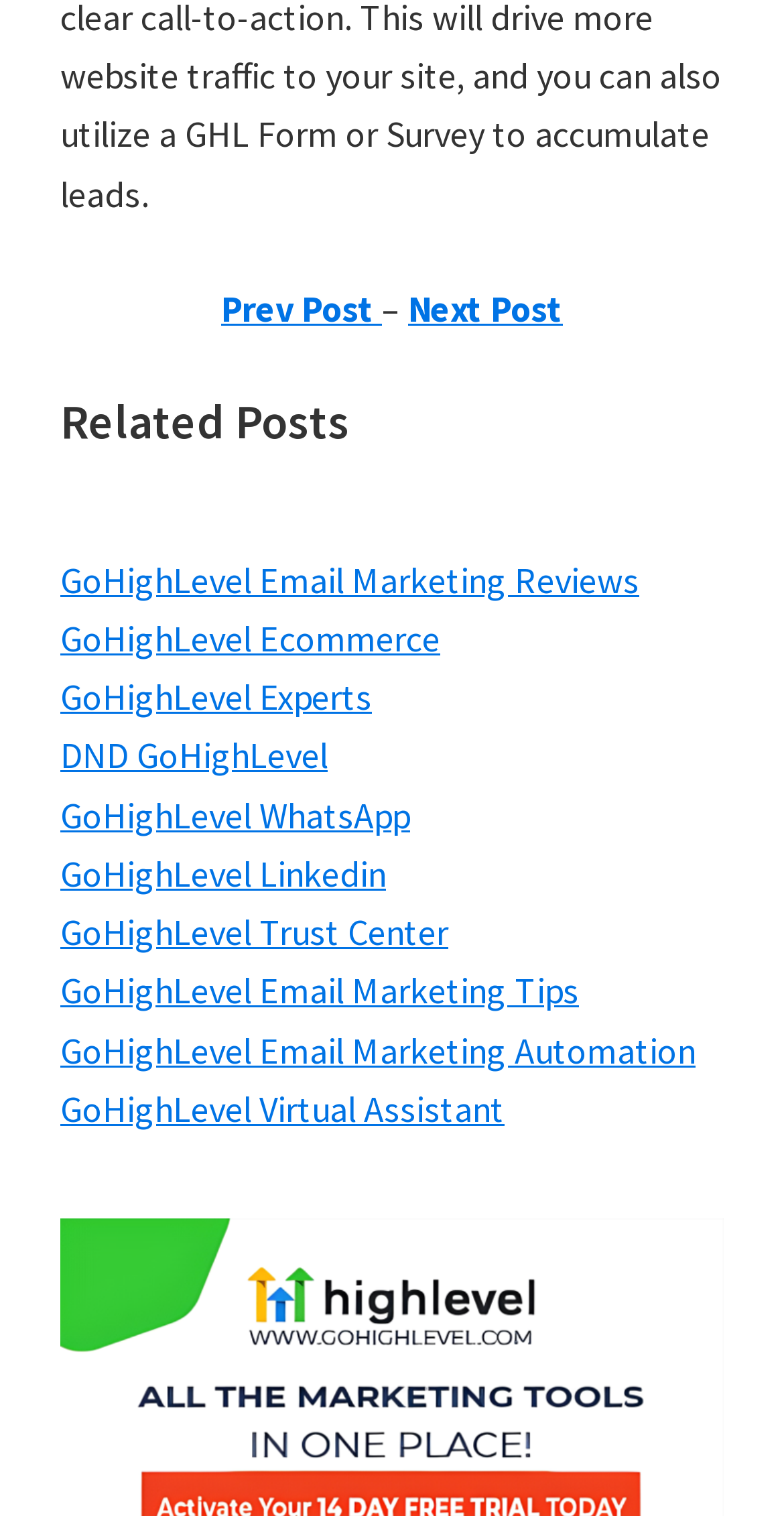Provide a brief response to the question using a single word or phrase: 
What is the purpose of the 'Primary Sidebar' section?

unknown